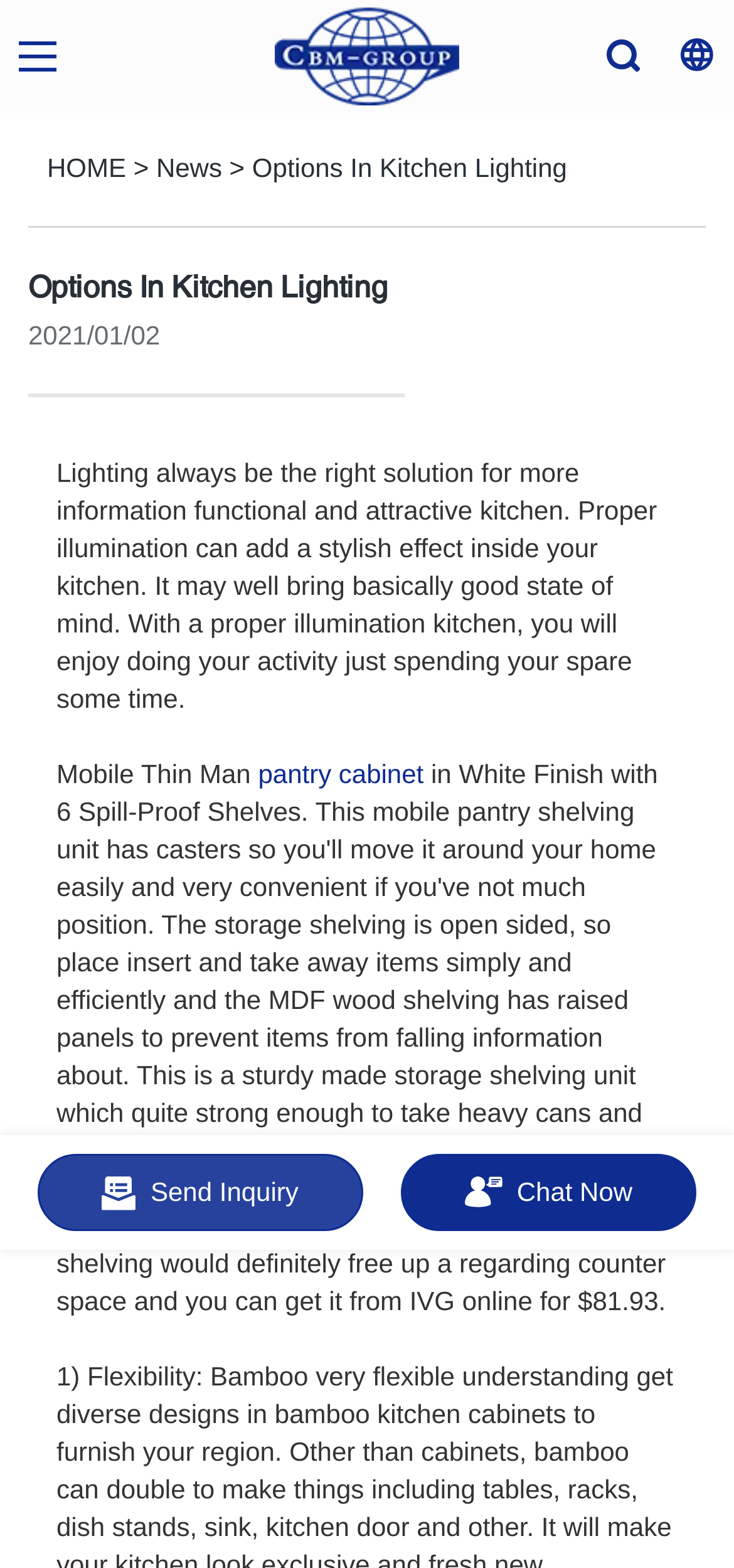What are the two buttons at the bottom of the webpage for?
Look at the image and answer the question using a single word or phrase.

Send Inquiry and Chat Now